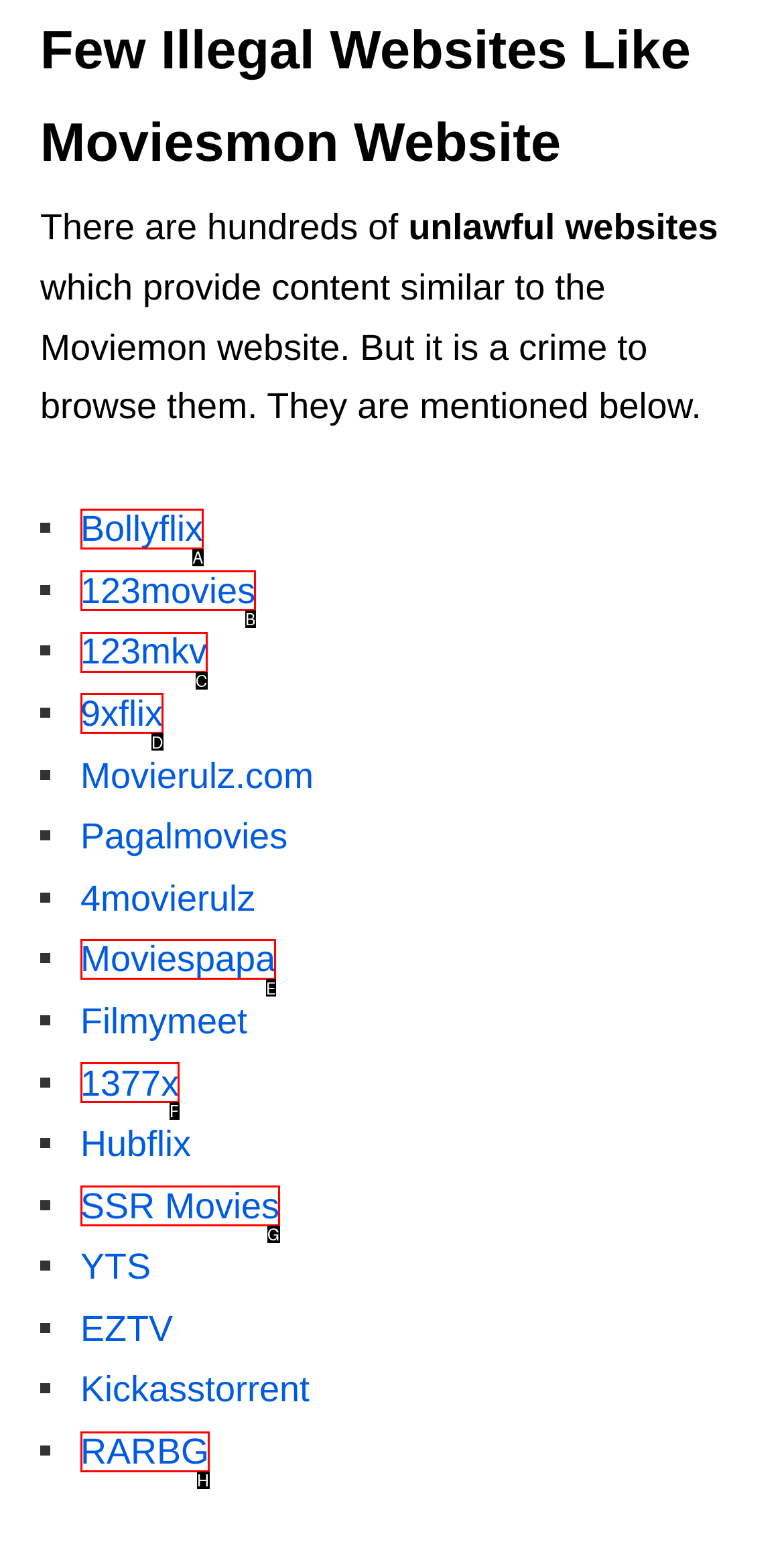Identify the HTML element that should be clicked to accomplish the task: visit 123movies
Provide the option's letter from the given choices.

B